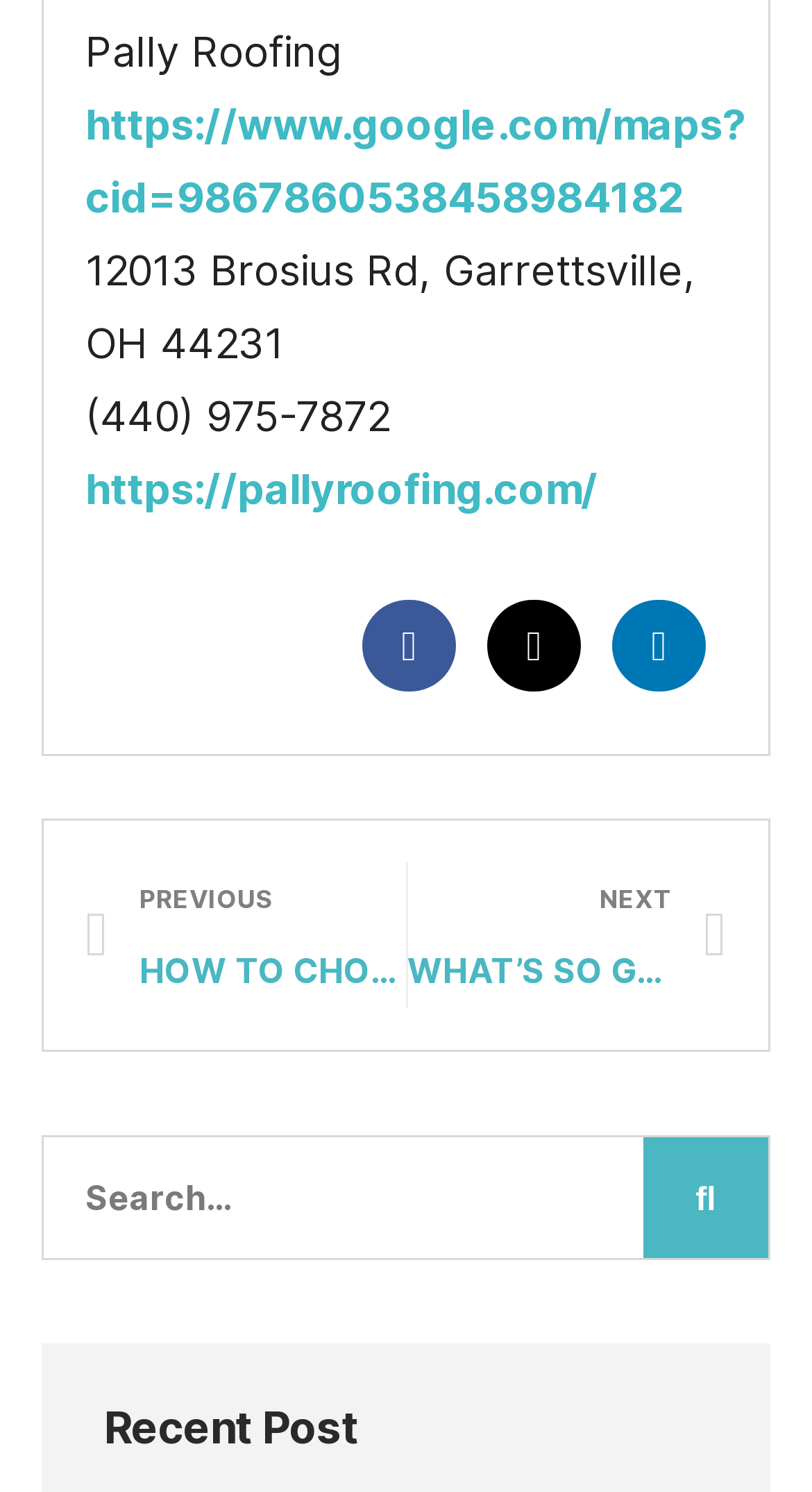Locate the bounding box coordinates of the element that should be clicked to execute the following instruction: "search for something".

[0.054, 0.762, 0.792, 0.843]